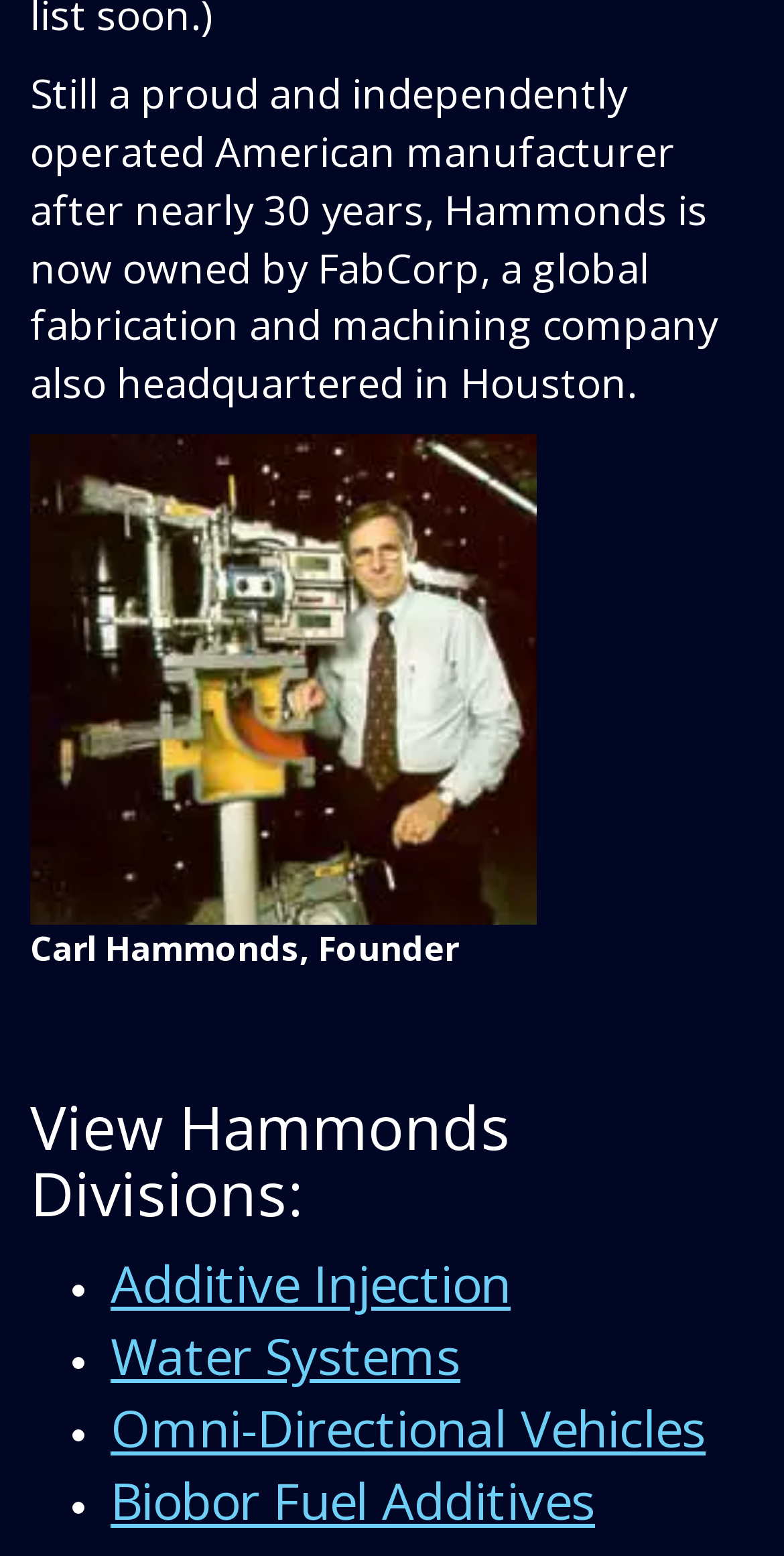Identify the bounding box for the given UI element using the description provided. Coordinates should be in the format (top-left x, top-left y, bottom-right x, bottom-right y) and must be between 0 and 1. Here is the description: Water Systems

[0.141, 0.849, 0.587, 0.893]